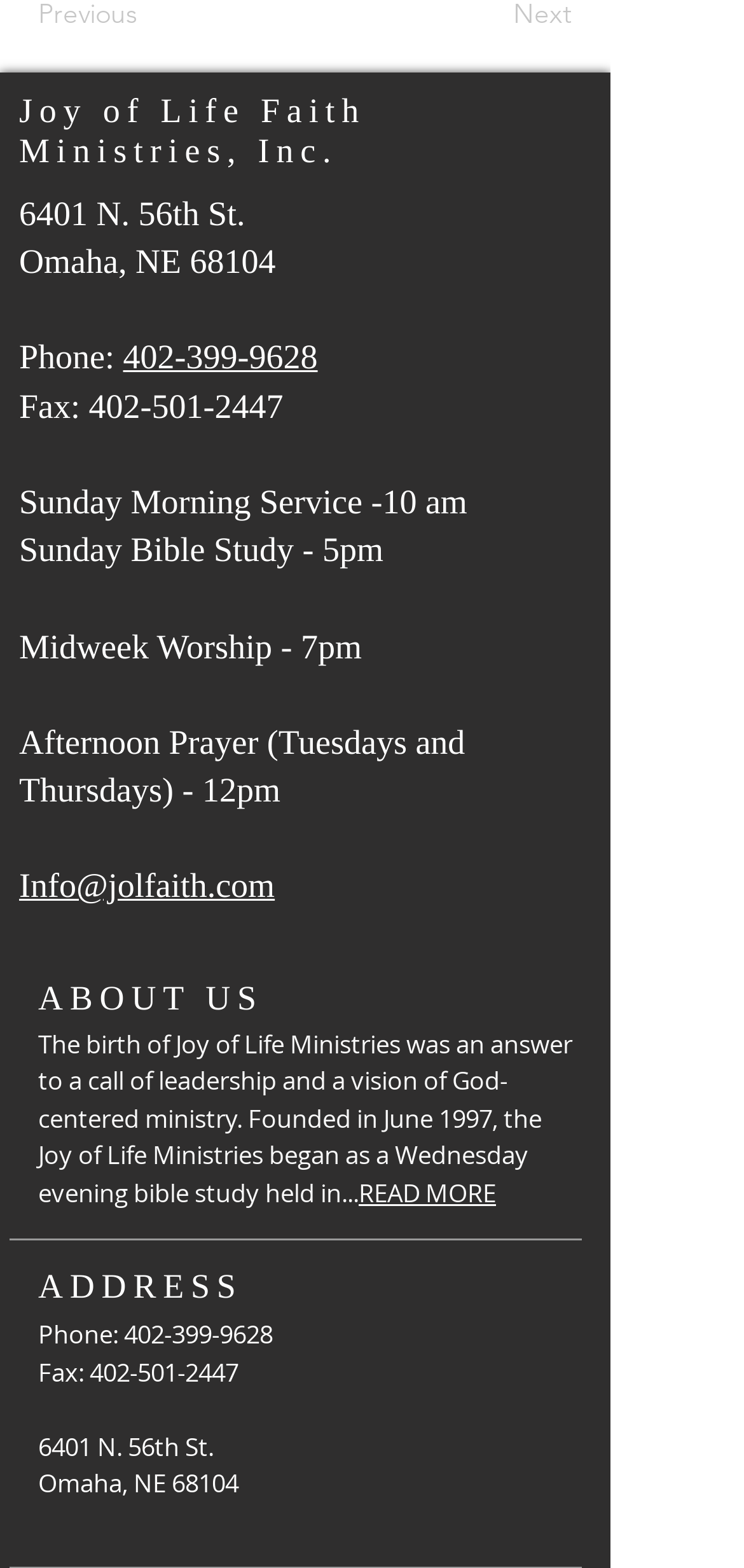Using the information in the image, could you please answer the following question in detail:
What is the address of Joy of Life Faith Ministries?

The address can be found in the top section of the webpage, under the heading 'Joy of Life Faith Ministries, Inc.' and also in the 'ADDRESS' section. It is listed as '6401 N. 56th St. Omaha, NE 68104'.